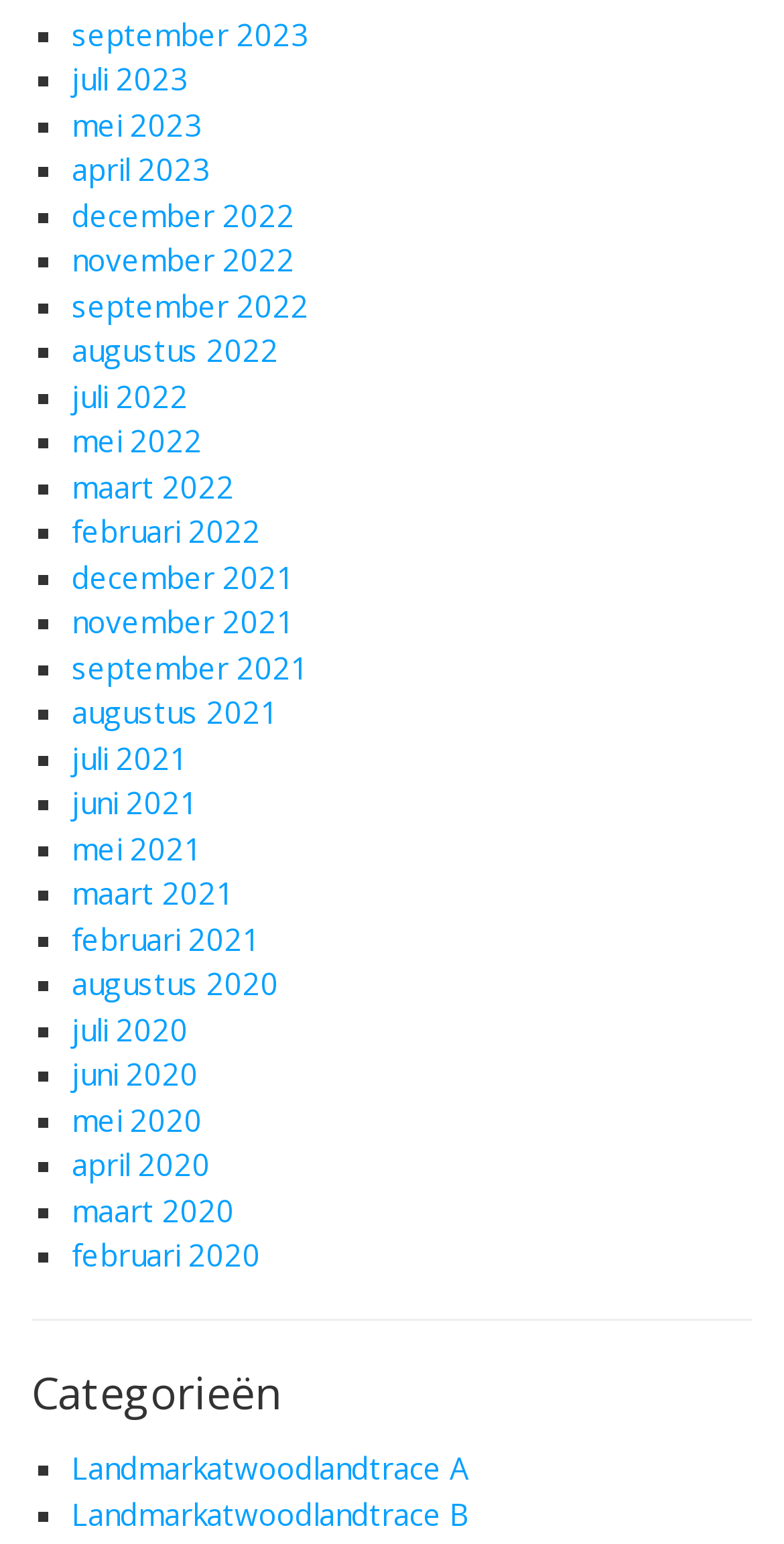Please identify the bounding box coordinates of the clickable region that I should interact with to perform the following instruction: "go to februari 2022". The coordinates should be expressed as four float numbers between 0 and 1, i.e., [left, top, right, bottom].

[0.091, 0.331, 0.332, 0.357]